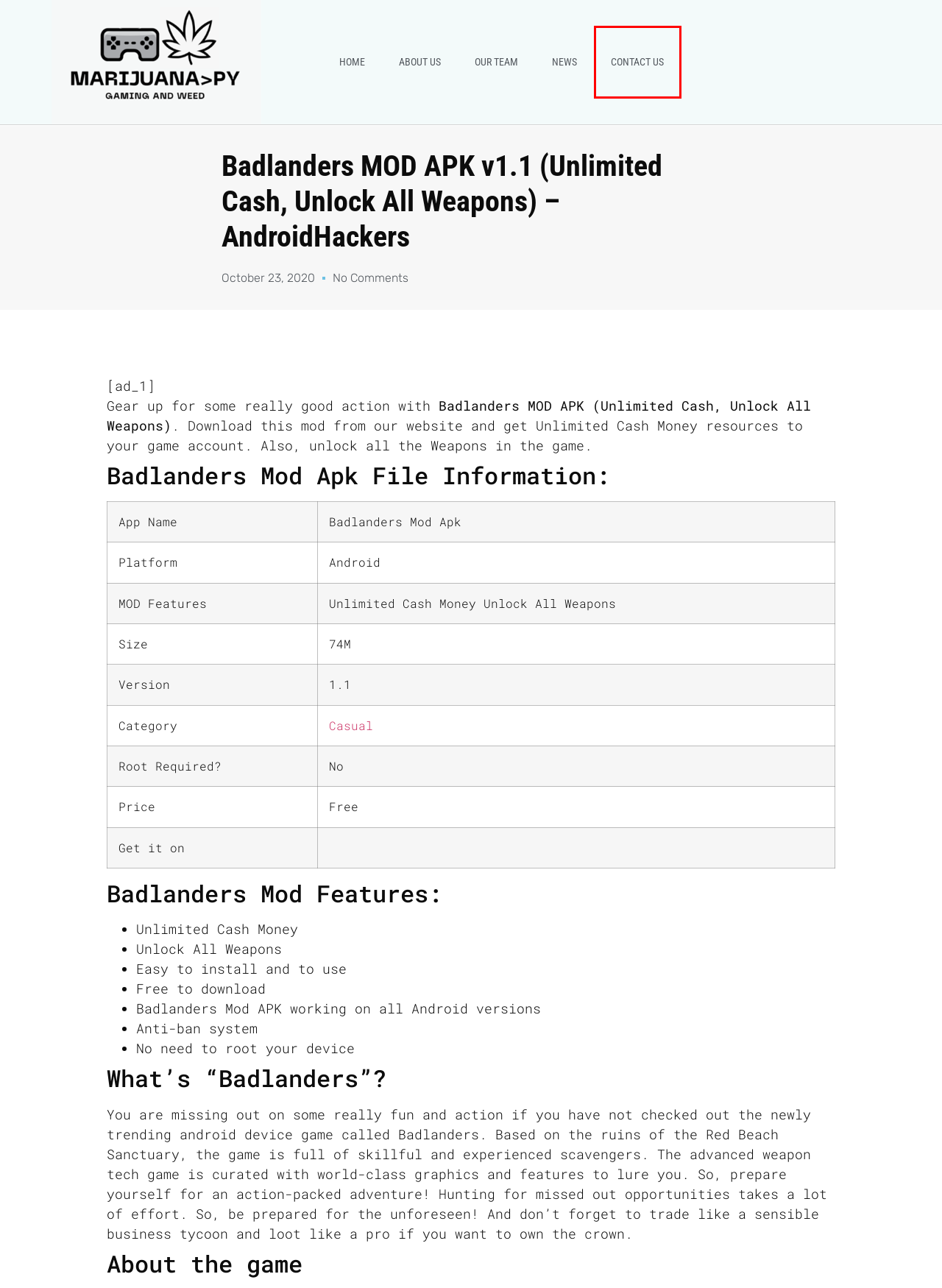Look at the screenshot of the webpage and find the element within the red bounding box. Choose the webpage description that best fits the new webpage that will appear after clicking the element. Here are the candidates:
A. Our team - MarijuanaPY.com
B. Contact Us - MarijuanaPY.com
C. Latest news - MarijuanaPY.com
D. About us - MarijuanaPY.com
E. Best Marijuana Strains for Migraines - MarijuanaPY.com
F. MarijuanaPY - Gaming & Weed
G. Write For Us - MarijuanaPY.com
H. October 23, 2020 - MarijuanaPY.com

B